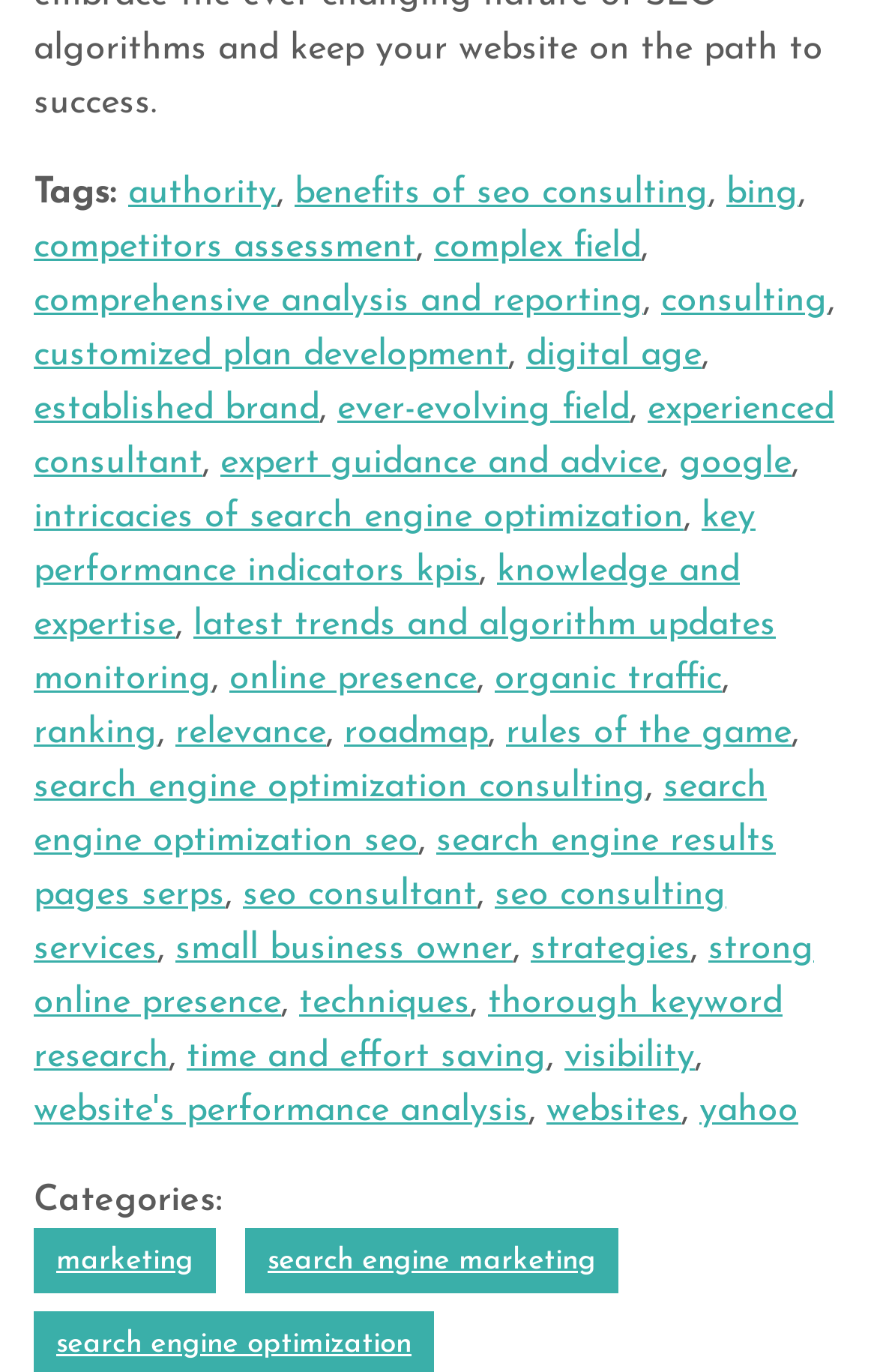Please respond in a single word or phrase: 
How many links are there in the first row?

4